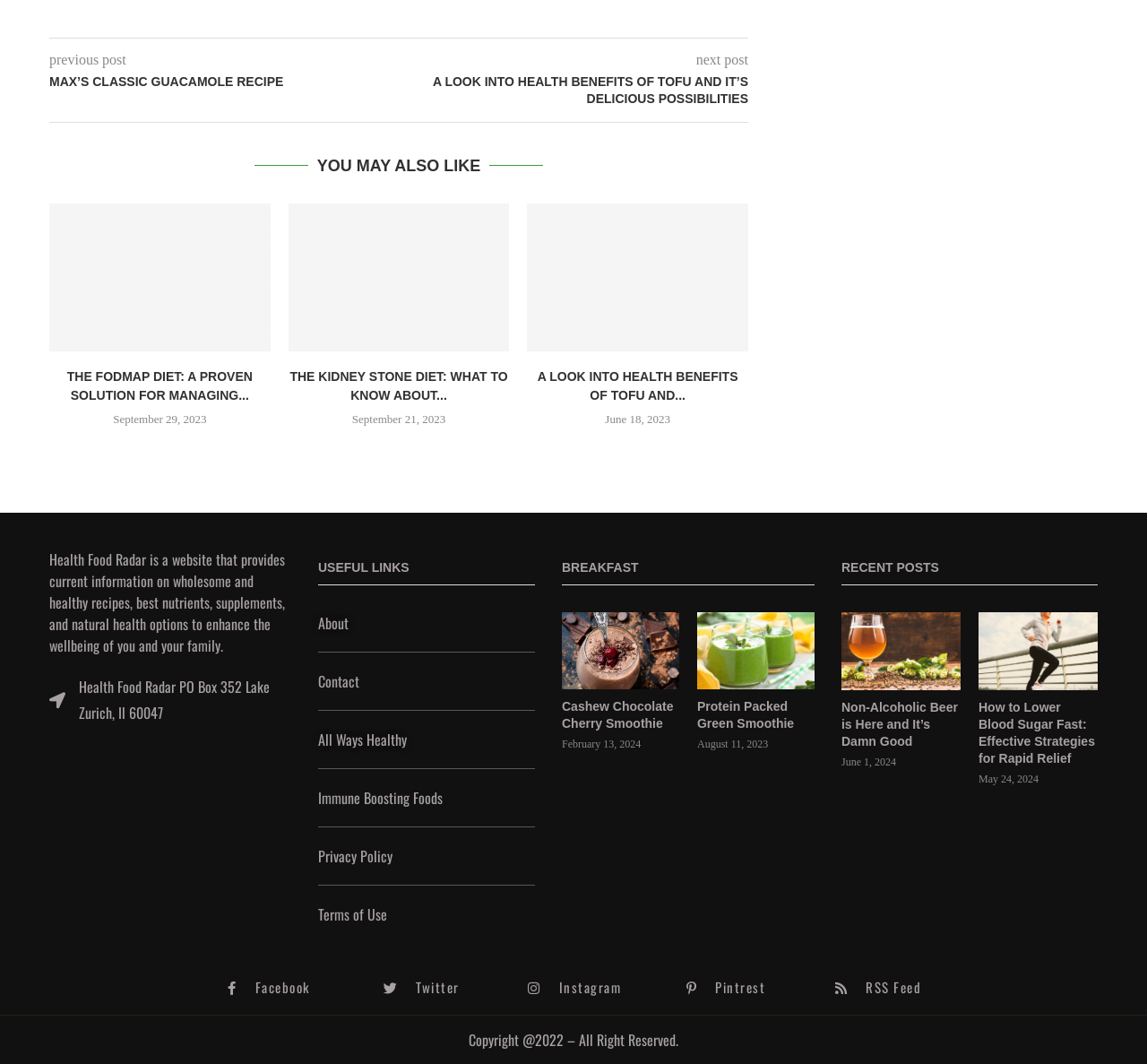Please provide the bounding box coordinates for the element that needs to be clicked to perform the instruction: "Adjust the volume". The coordinates must consist of four float numbers between 0 and 1, formatted as [left, top, right, bottom].

None